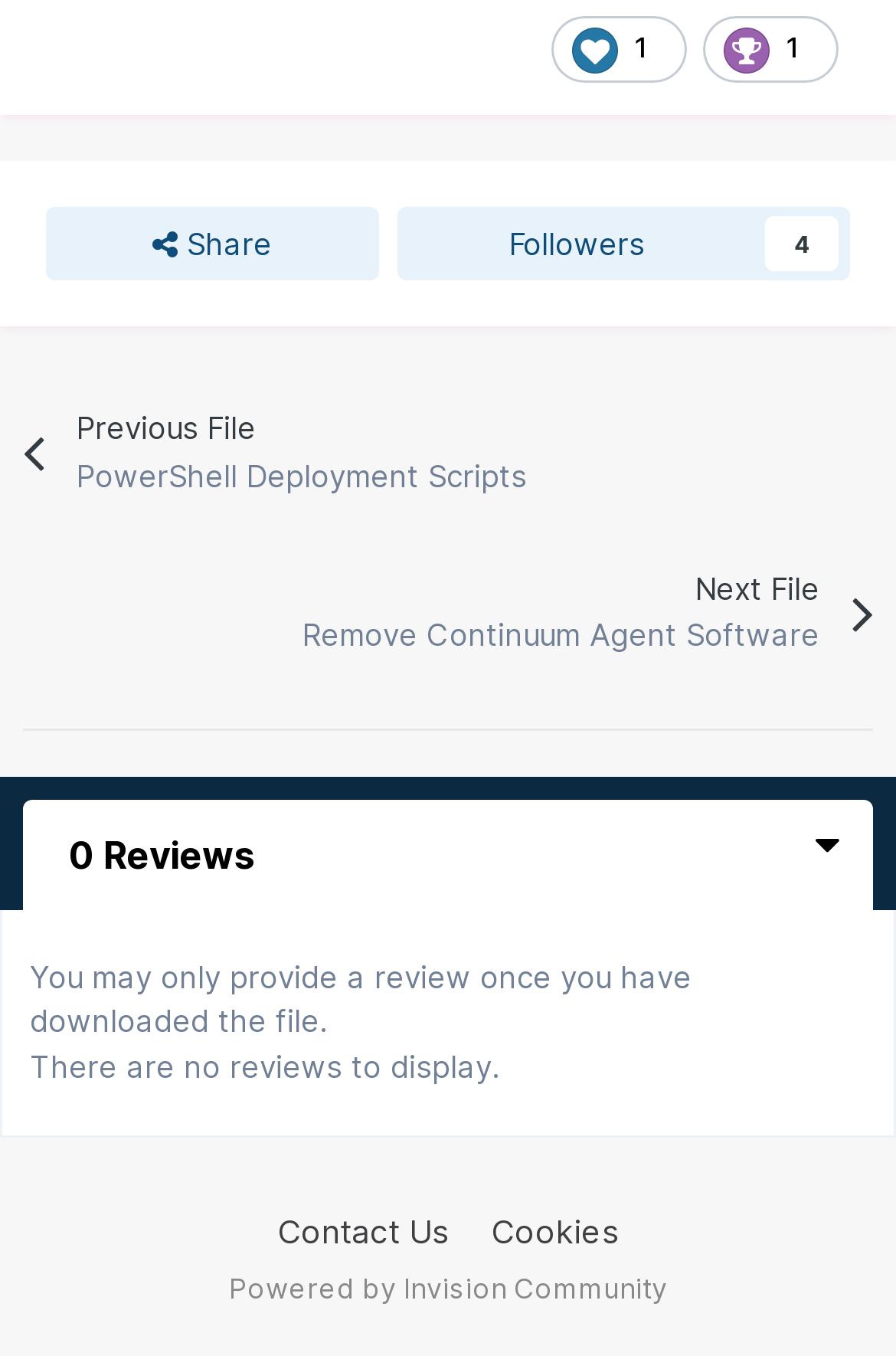Can you pinpoint the bounding box coordinates for the clickable element required for this instruction: "Click the 'Like' button"? The coordinates should be four float numbers between 0 and 1, i.e., [left, top, right, bottom].

[0.615, 0.012, 0.767, 0.061]